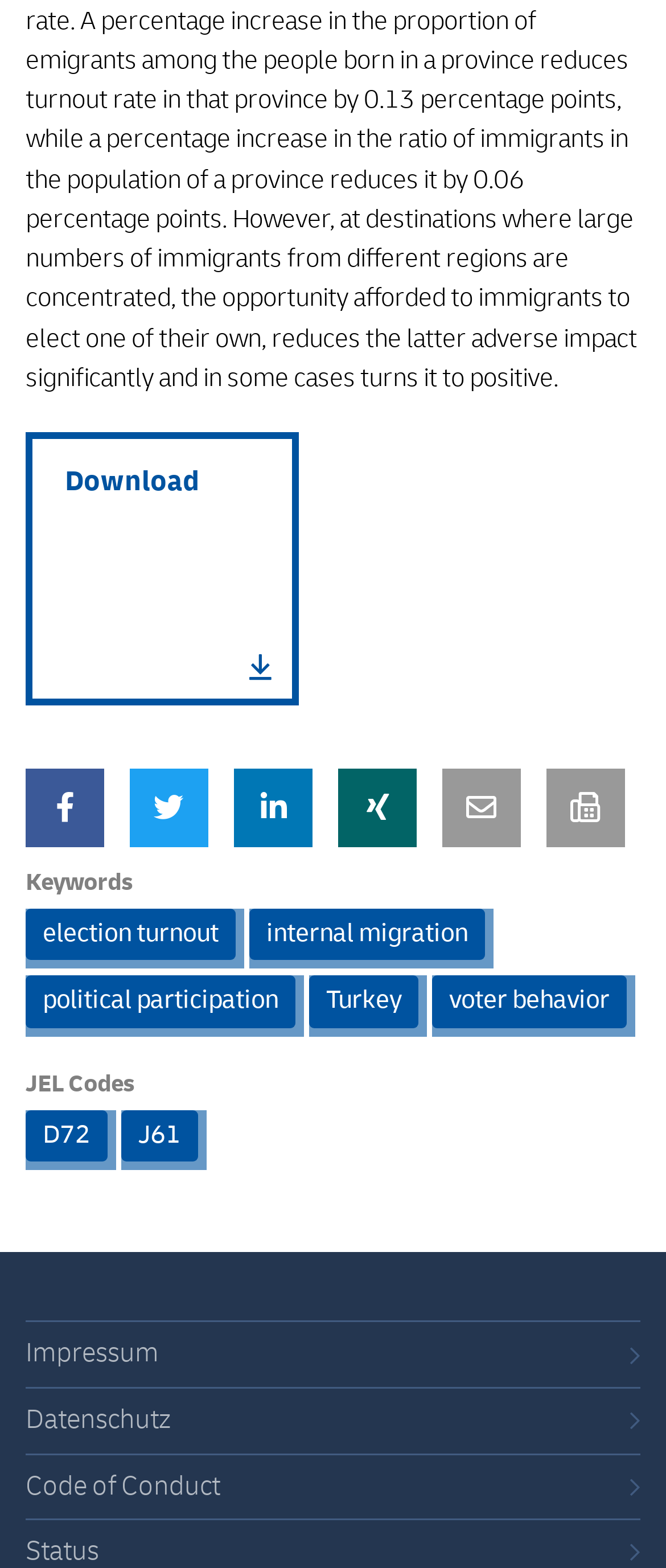Locate the bounding box coordinates of the item that should be clicked to fulfill the instruction: "Check JEL Code D72".

[0.038, 0.708, 0.162, 0.741]